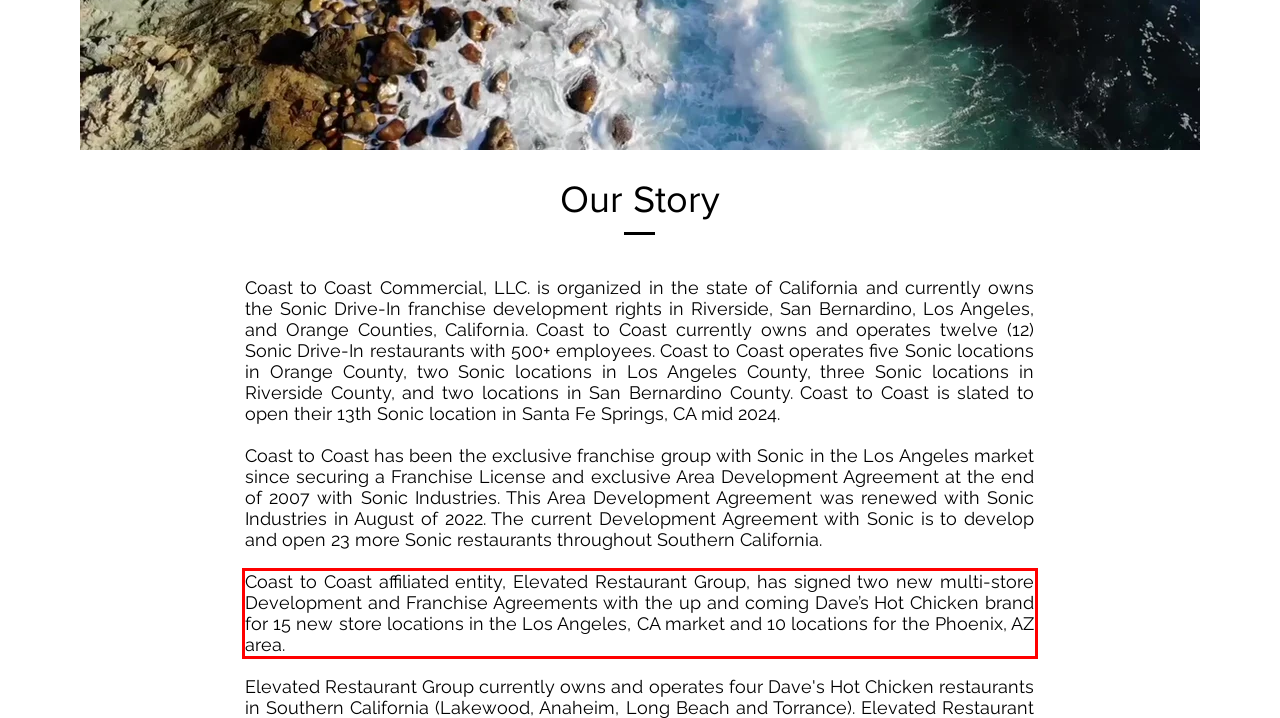Examine the webpage screenshot and use OCR to obtain the text inside the red bounding box.

Coast to Coast affiliated entity, Elevated Restaurant Group, has signed two new multi-store Development and Franchise Agreements with the up and coming Dave’s Hot Chicken brand for 15 new store locations in the Los Angeles, CA market and 10 locations for the Phoenix, AZ area.